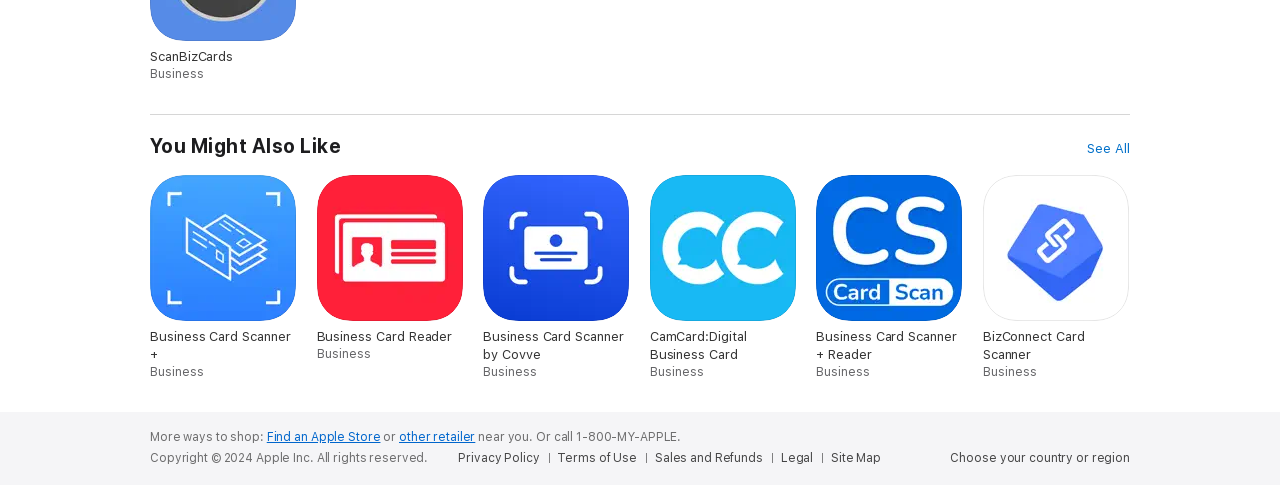Identify the bounding box coordinates of the region that needs to be clicked to carry out this instruction: "See more business card scanner options". Provide these coordinates as four float numbers ranging from 0 to 1, i.e., [left, top, right, bottom].

[0.85, 0.289, 0.883, 0.326]